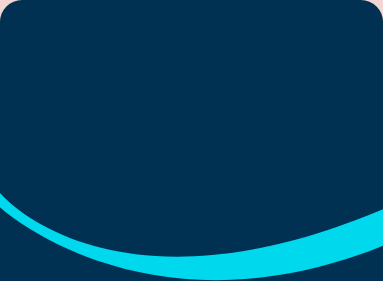Illustrate the image with a detailed caption.

This image is part of a section discussing the "Back from the brink – Seven species rescued from the jaws of extinction" project. It may feature an illustration or graphic relevant to conservation efforts. The broader context involves initiatives aimed at protecting and regenerating threatened flora and fauna, highlighting collaborative conservation efforts with organizations focused on sustaining biodiversity.